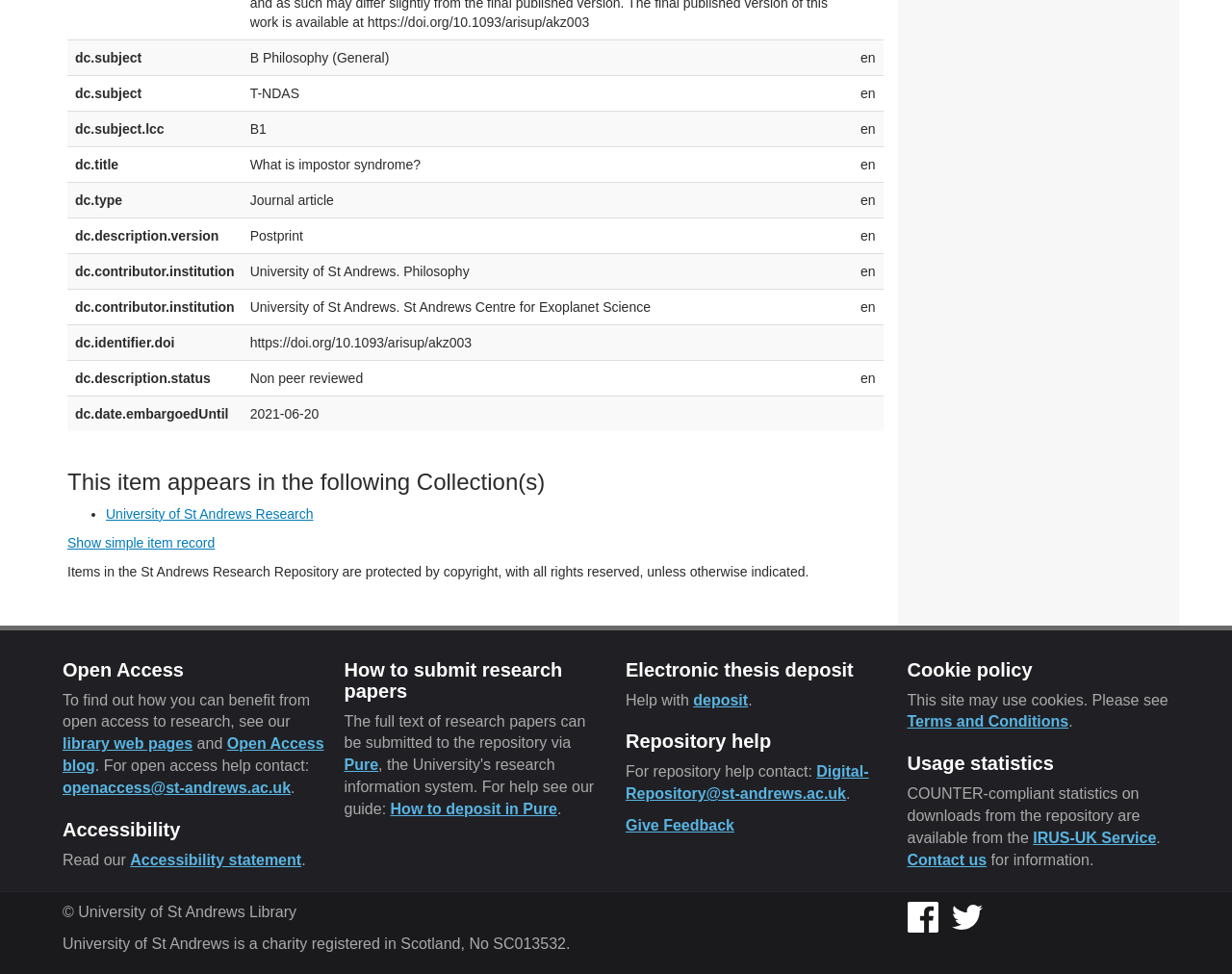What is the status of the journal article?
Look at the image and answer the question with a single word or phrase.

Non peer reviewed